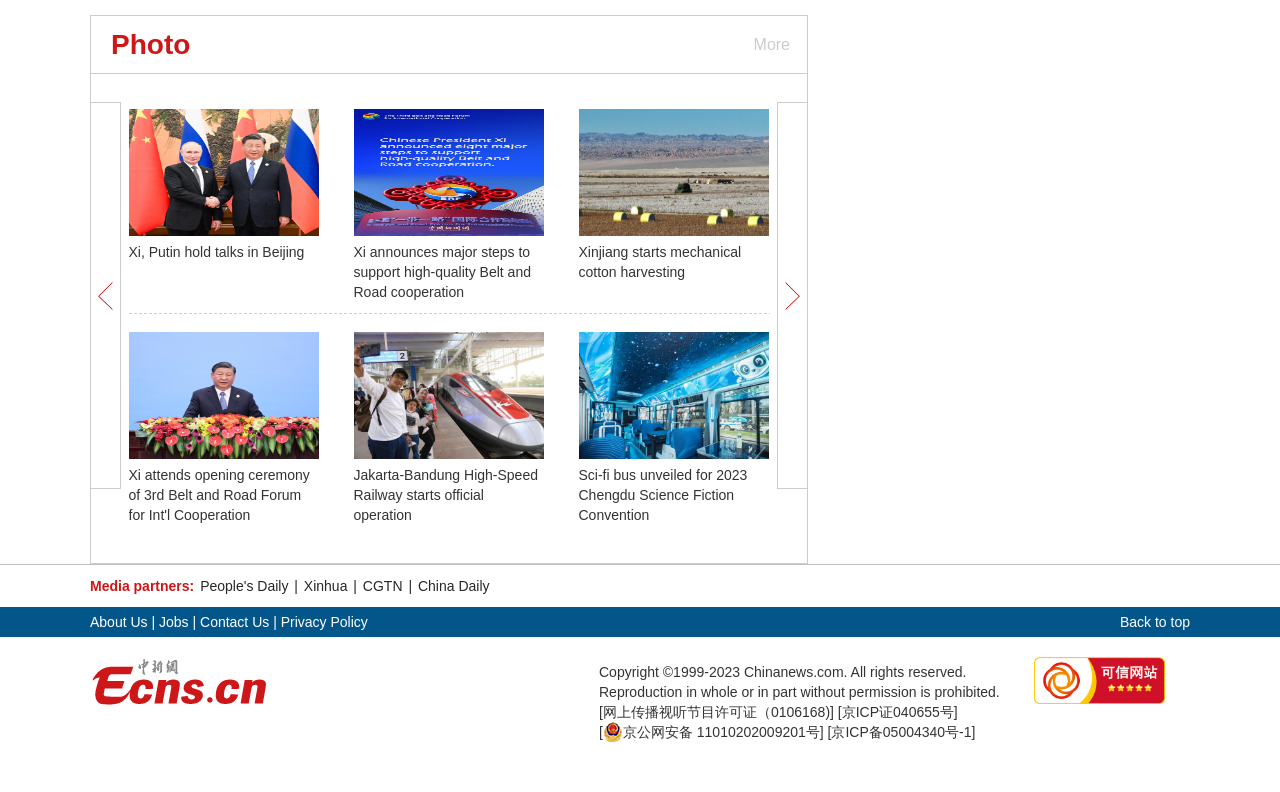Please specify the bounding box coordinates of the area that should be clicked to accomplish the following instruction: "Check 'Media partners:'". The coordinates should consist of four float numbers between 0 and 1, i.e., [left, top, right, bottom].

[0.07, 0.73, 0.152, 0.75]